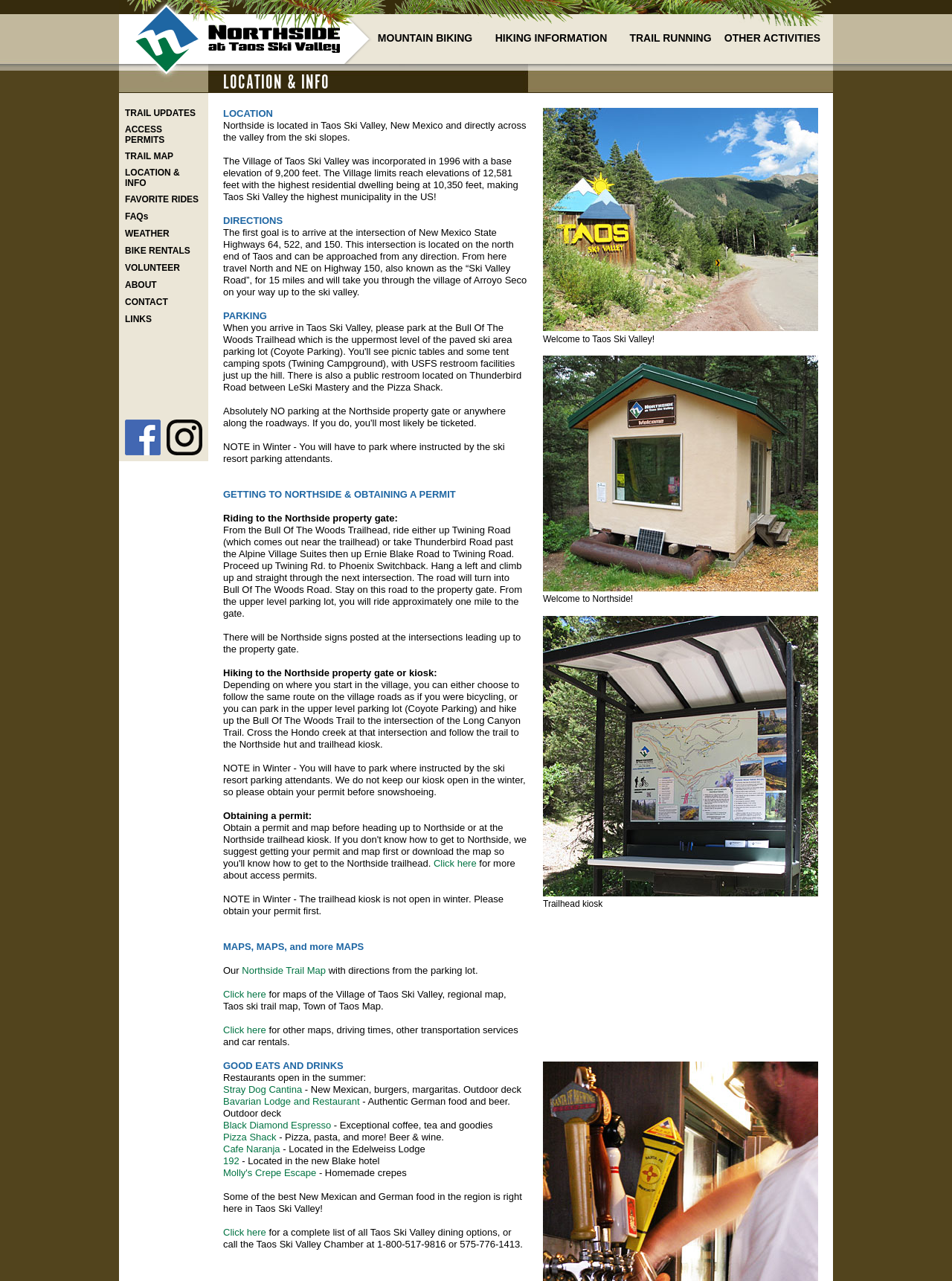Please determine the bounding box coordinates of the section I need to click to accomplish this instruction: "Click on MOUNTAIN BIKING".

[0.391, 0.02, 0.503, 0.04]